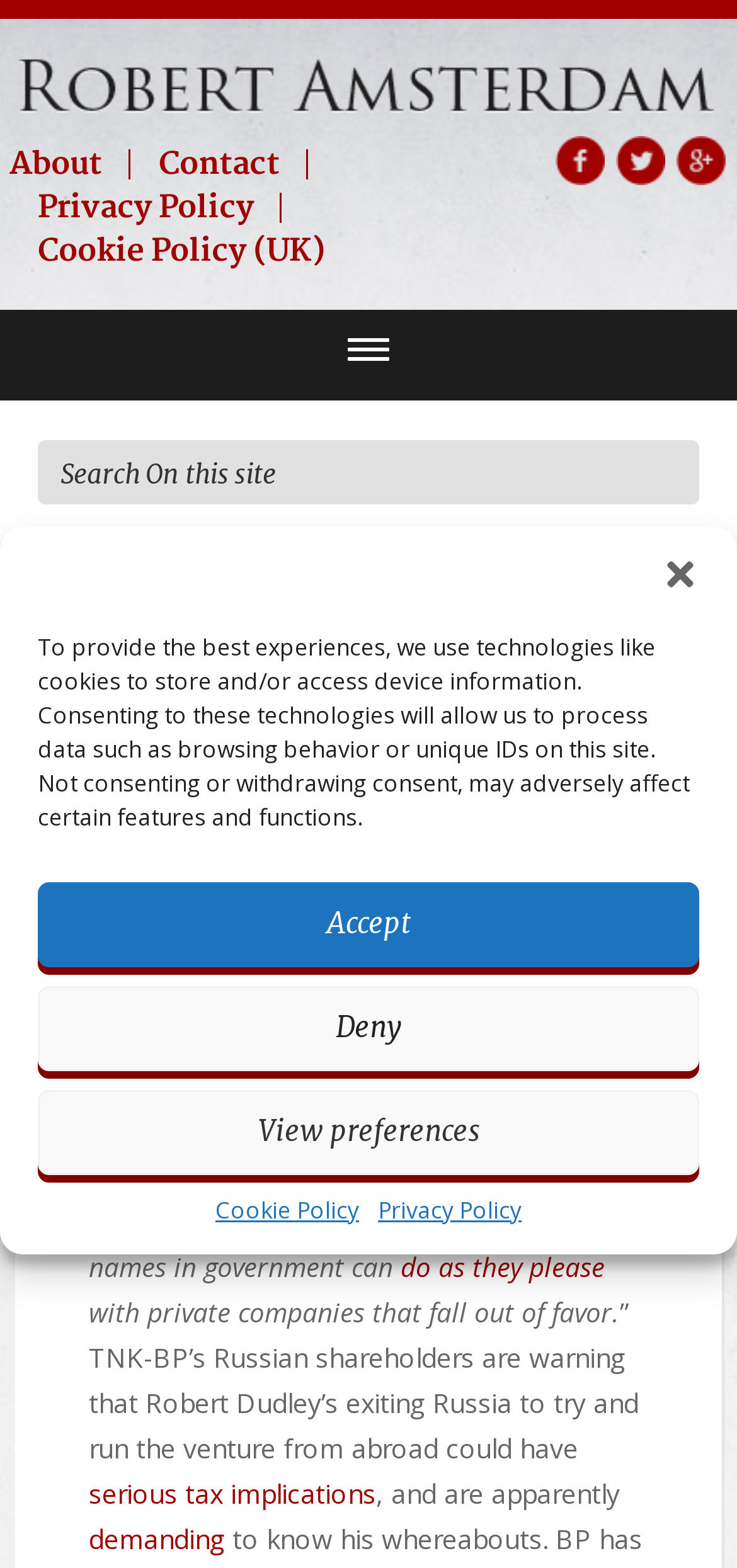Who is the author of the article?
Answer with a single word or phrase, using the screenshot for reference.

Citizen M